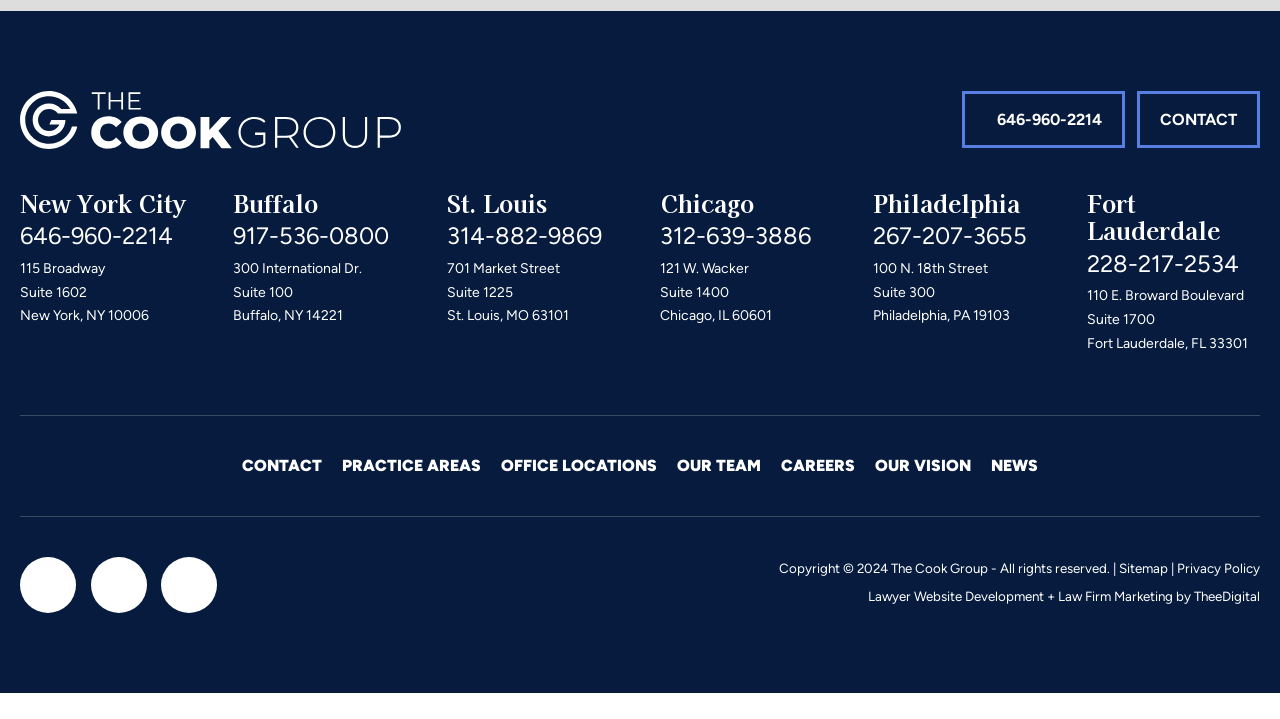What is the copyright year listed at the bottom of the webpage?
Give a one-word or short phrase answer based on the image.

2024